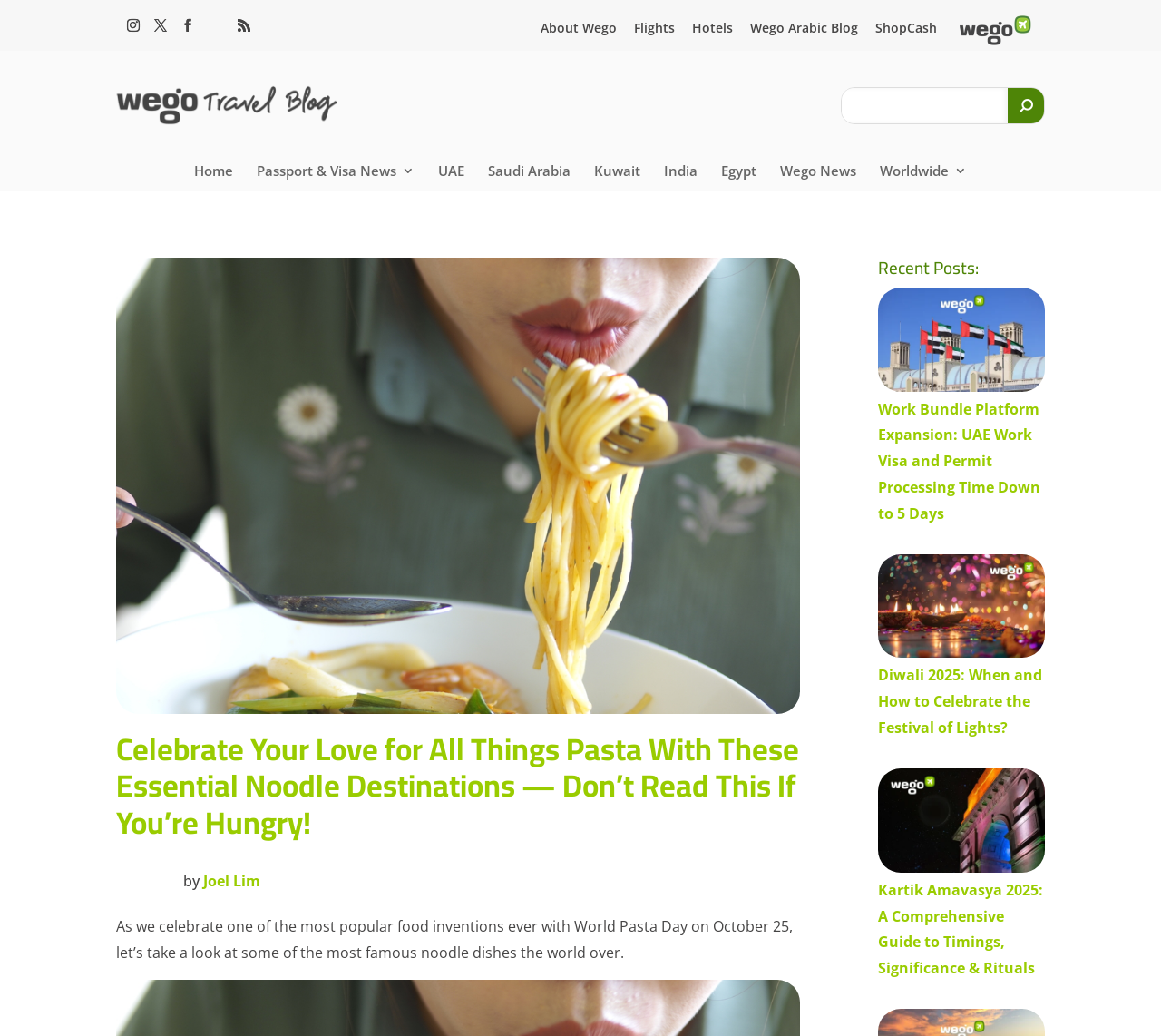Please identify the bounding box coordinates of the region to click in order to complete the given instruction: "Learn about Passport & Visa News". The coordinates should be four float numbers between 0 and 1, i.e., [left, top, right, bottom].

[0.221, 0.154, 0.357, 0.198]